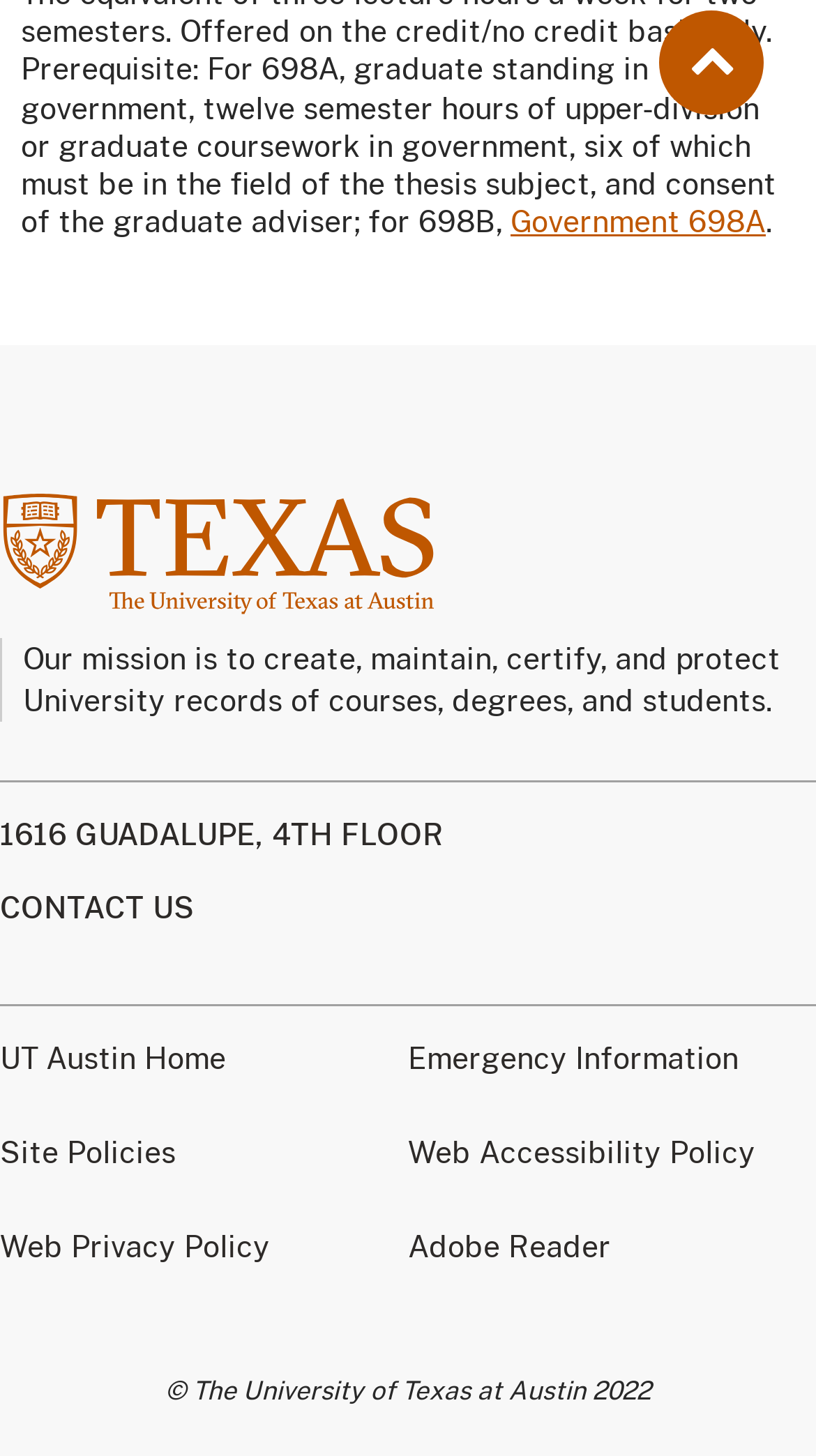What is the purpose of the 'Back to top' link?
Based on the image, provide your answer in one word or phrase.

To go back to the top of the page